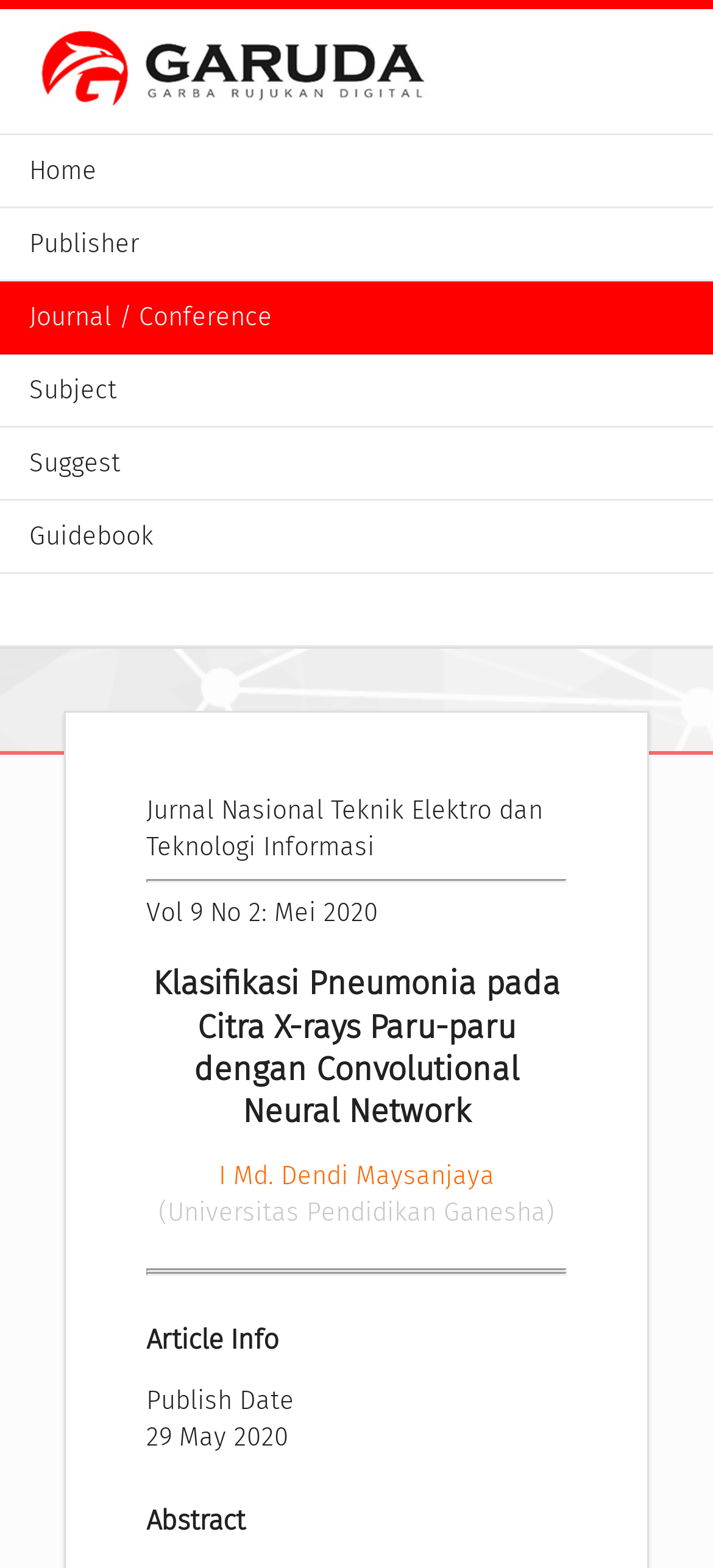Please provide a one-word or phrase answer to the question: 
Who is the author of the article?

I Md. Dendi Maysanjaya